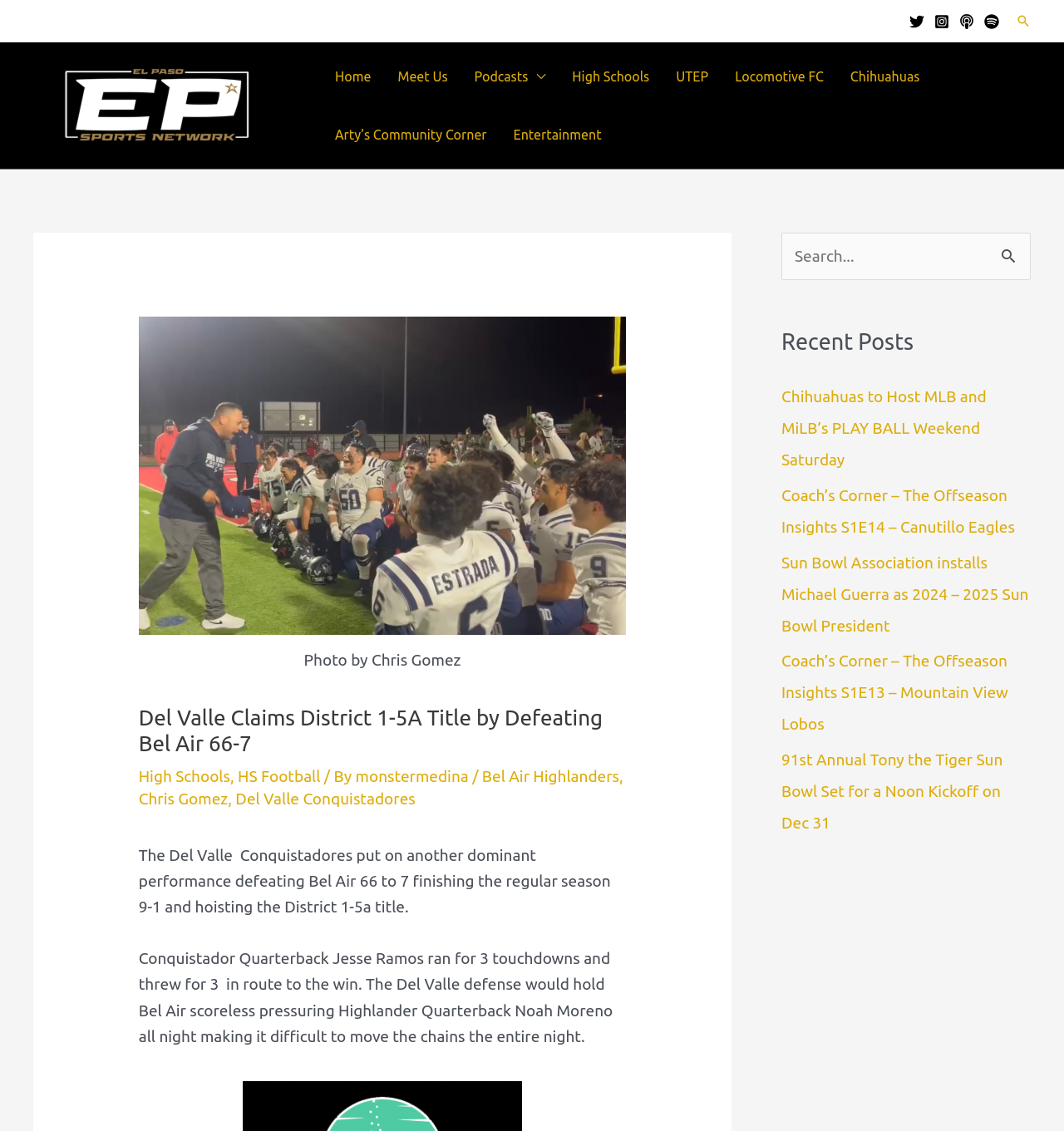Could you determine the bounding box coordinates of the clickable element to complete the instruction: "Check out High Schools"? Provide the coordinates as four float numbers between 0 and 1, i.e., [left, top, right, bottom].

[0.13, 0.678, 0.216, 0.694]